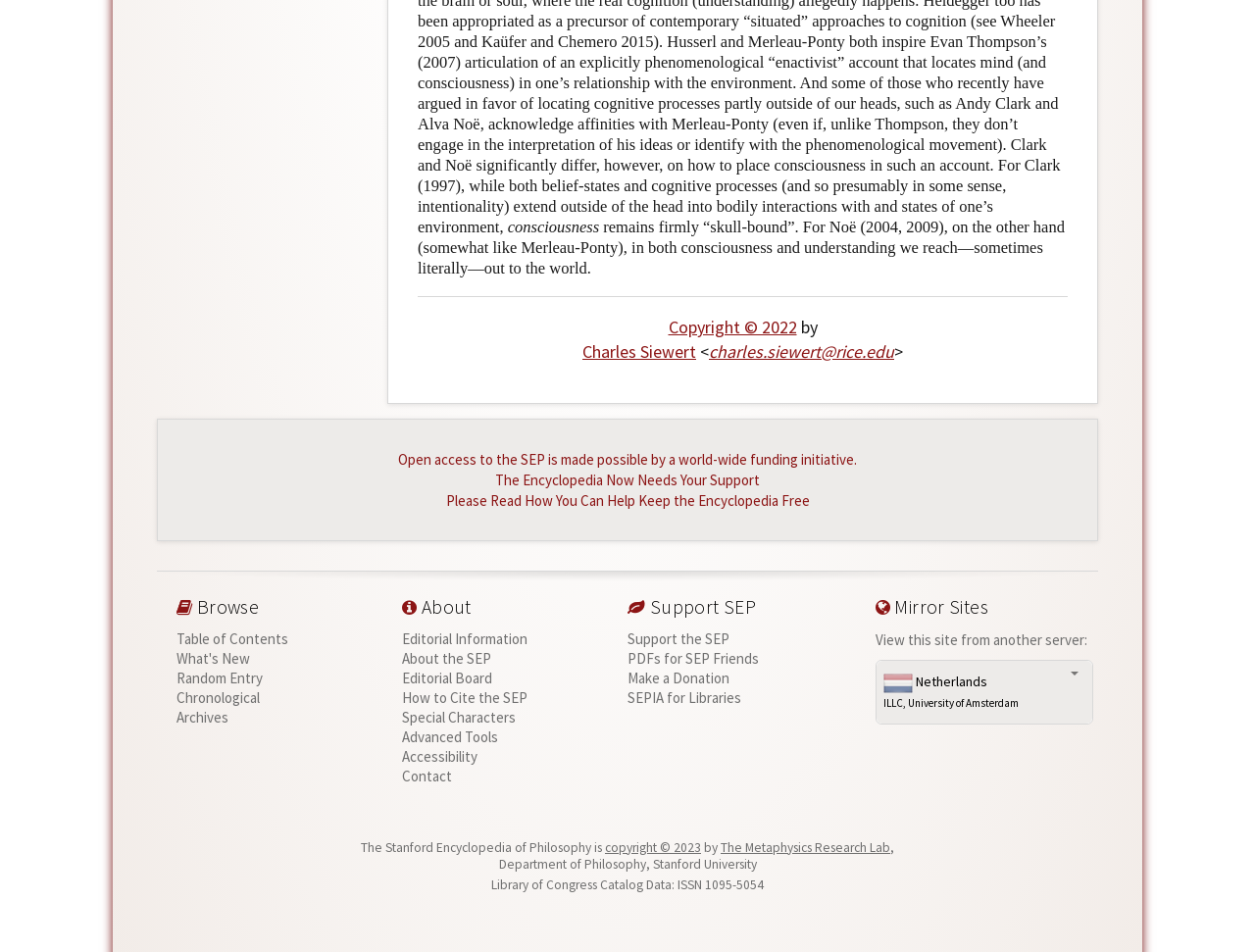Please identify the bounding box coordinates of the clickable region that I should interact with to perform the following instruction: "Check the copyright information". The coordinates should be expressed as four float numbers between 0 and 1, i.e., [left, top, right, bottom].

[0.482, 0.881, 0.559, 0.899]